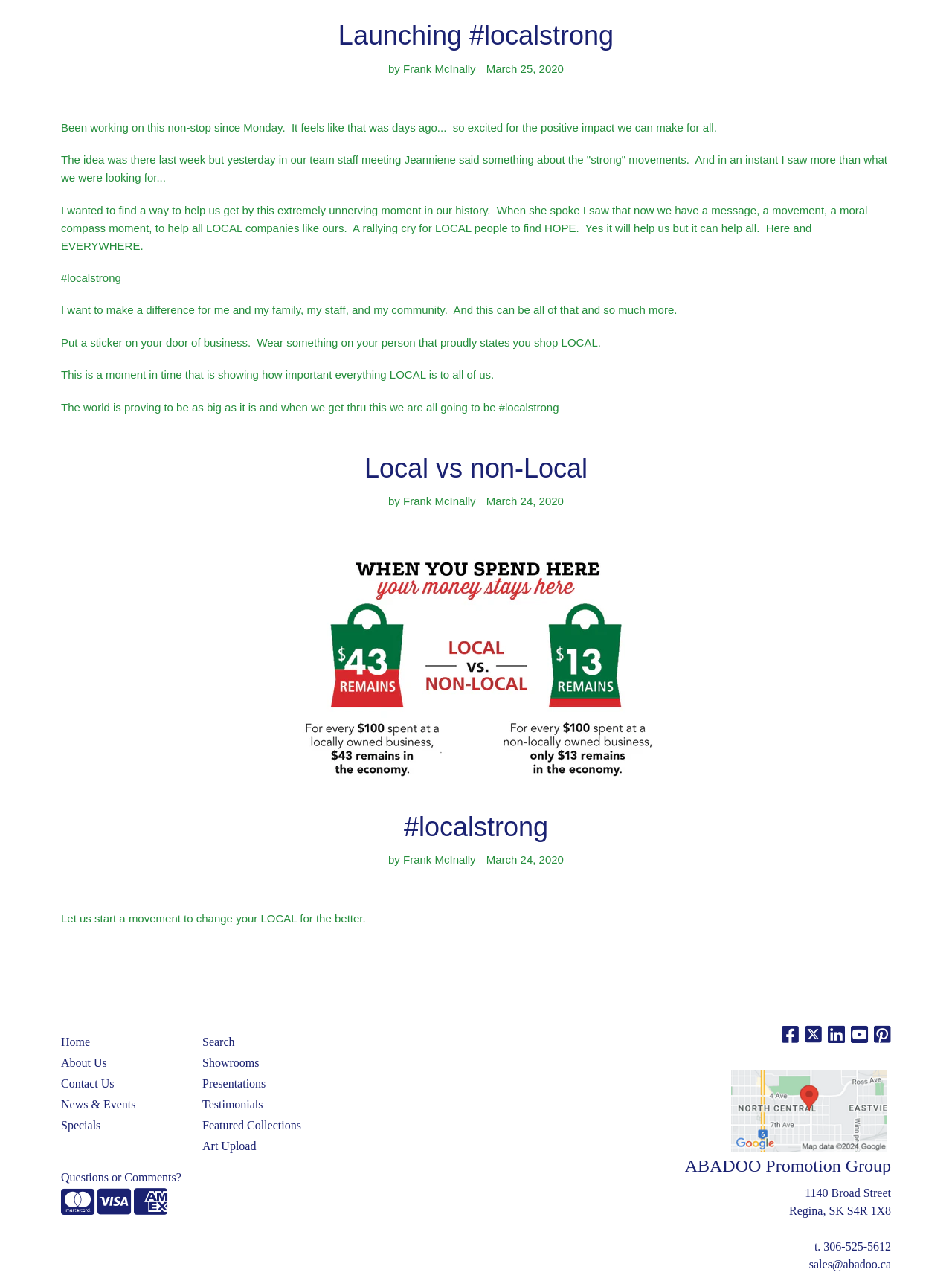Identify the bounding box coordinates of the element that should be clicked to fulfill this task: "Click on the FACEBOOK link". The coordinates should be provided as four float numbers between 0 and 1, i.e., [left, top, right, bottom].

[0.063, 0.74, 0.127, 0.756]